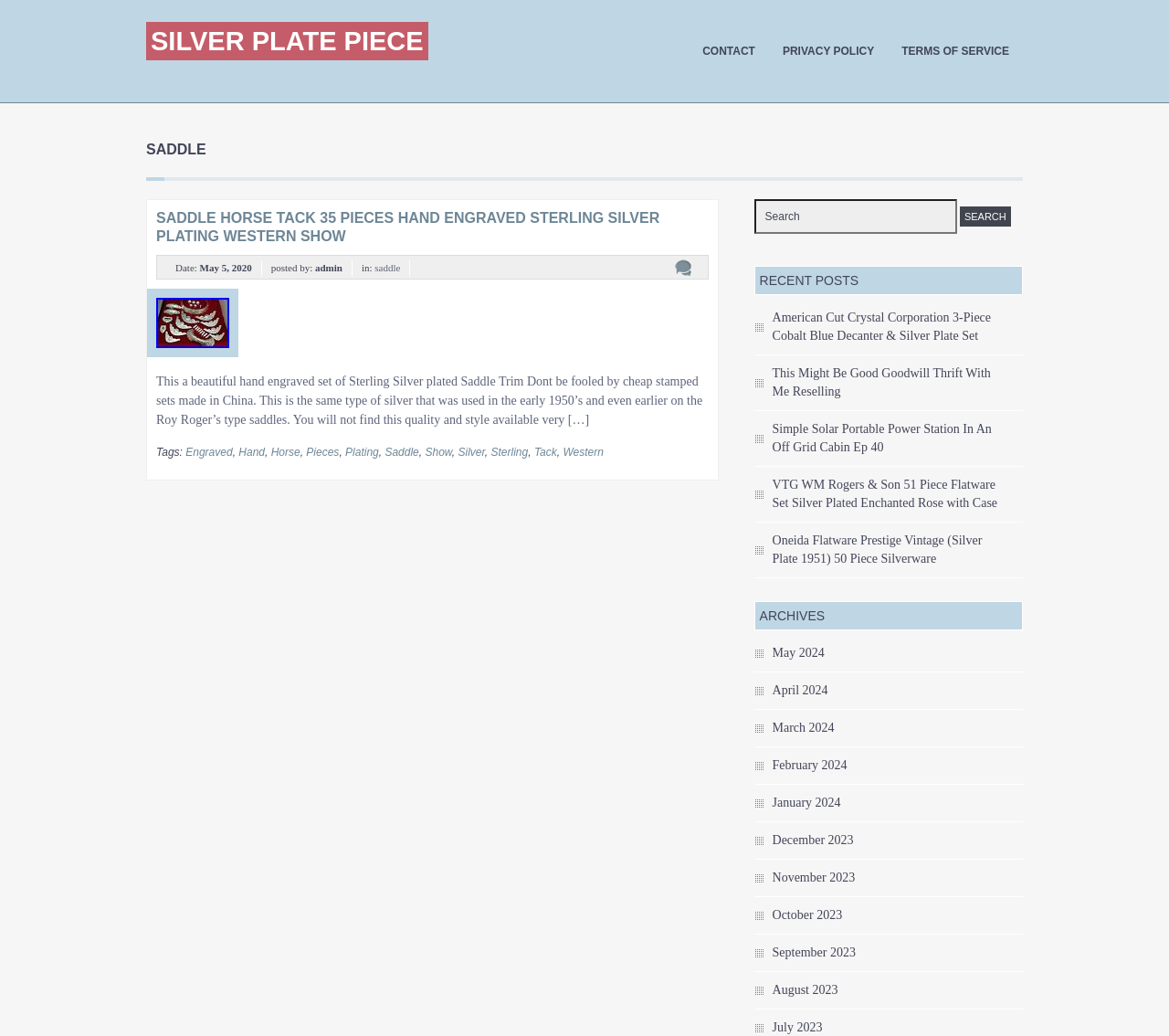Identify the bounding box coordinates of the region that should be clicked to execute the following instruction: "Read more about SADDLE HORSE TACK 35 PIECES HAND ENGRAVED STERLING SILVER PLATING WESTERN SHOW".

[0.134, 0.202, 0.606, 0.237]